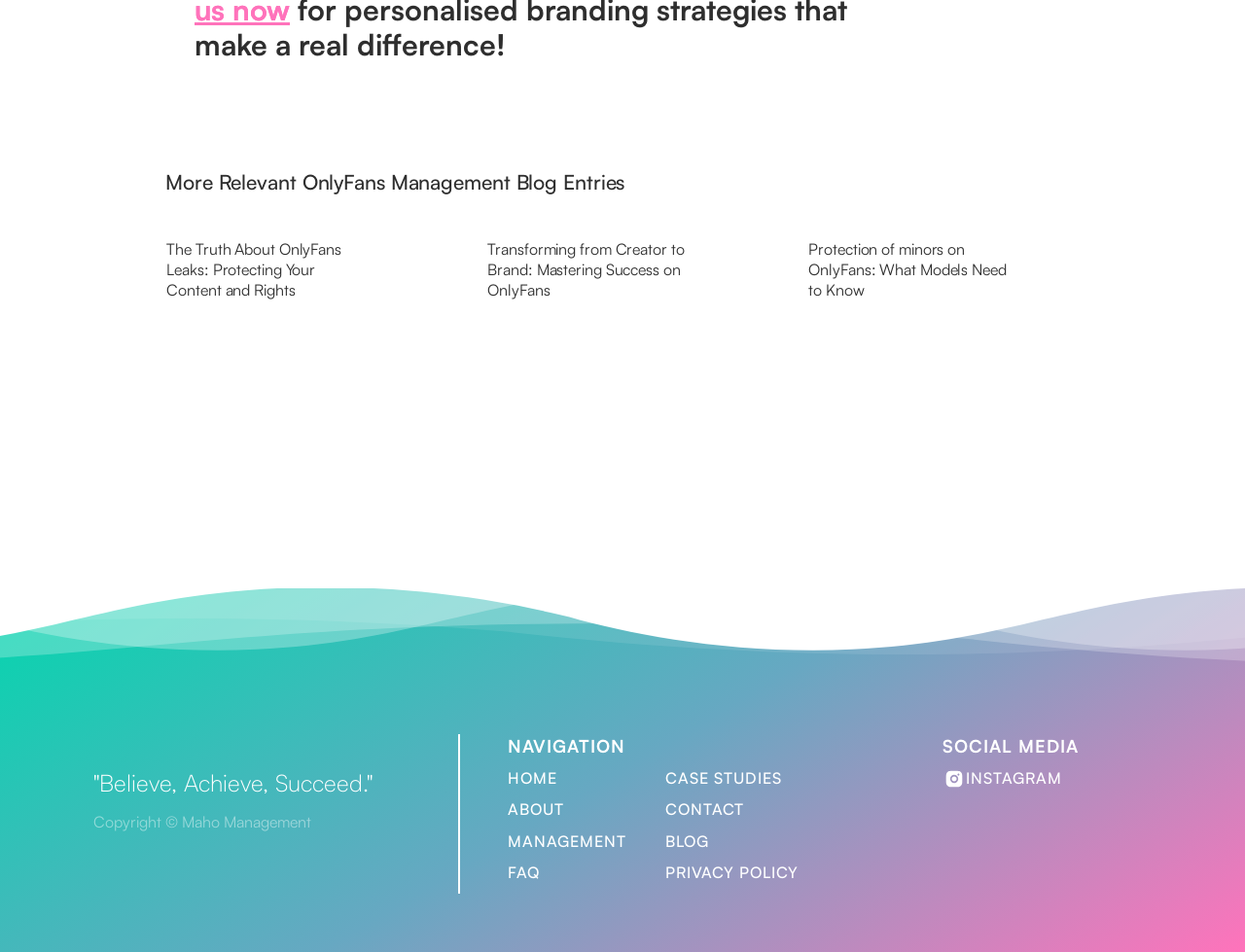Predict the bounding box of the UI element based on the description: "parent_node: "Believe, Achieve, Succeed."". The coordinates should be four float numbers between 0 and 1, formatted as [left, top, right, bottom].

[0.075, 0.771, 0.355, 0.792]